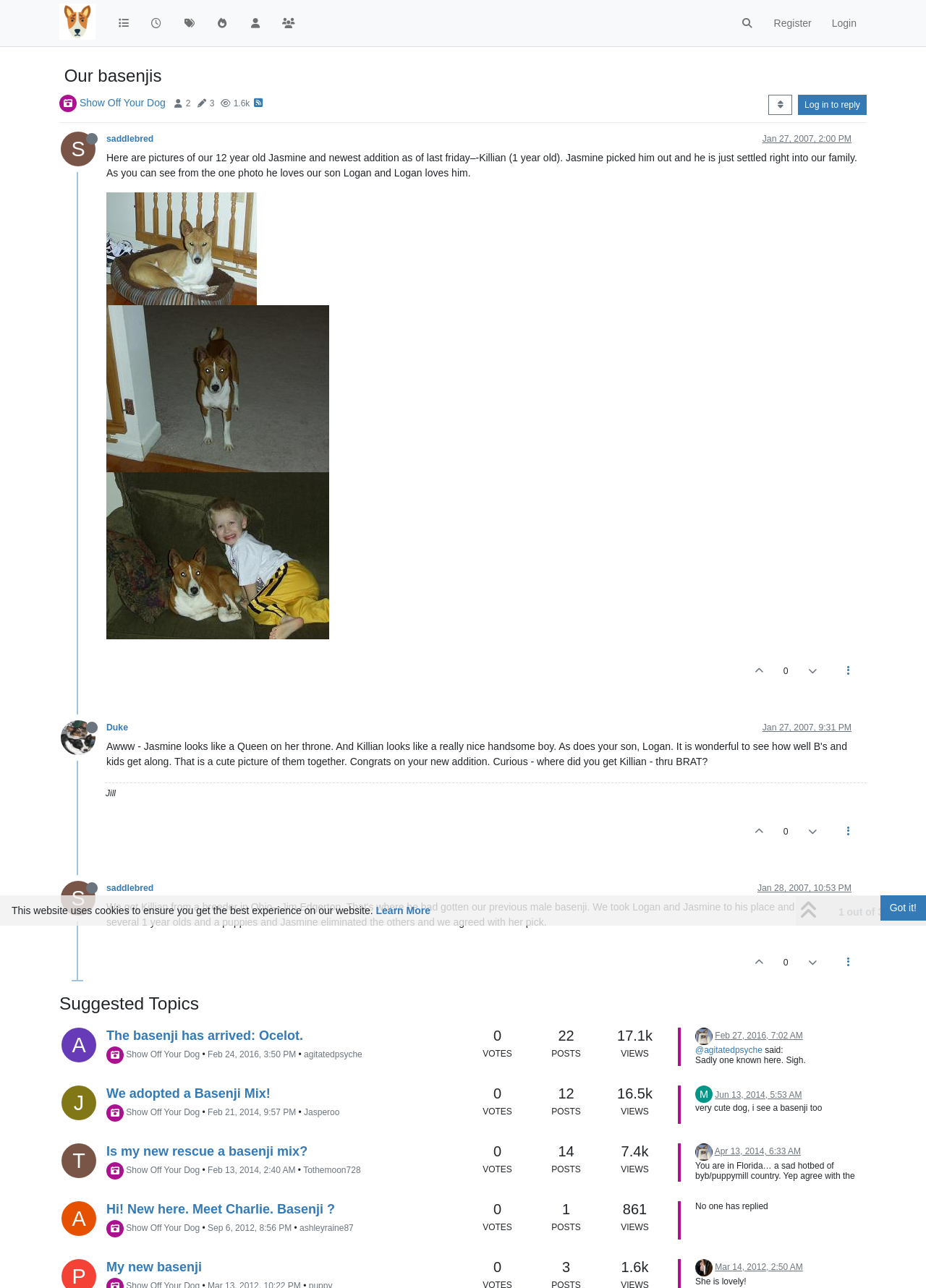Locate the bounding box coordinates of the element that needs to be clicked to carry out the instruction: "Reply to the post". The coordinates should be given as four float numbers ranging from 0 to 1, i.e., [left, top, right, bottom].

[0.862, 0.074, 0.936, 0.089]